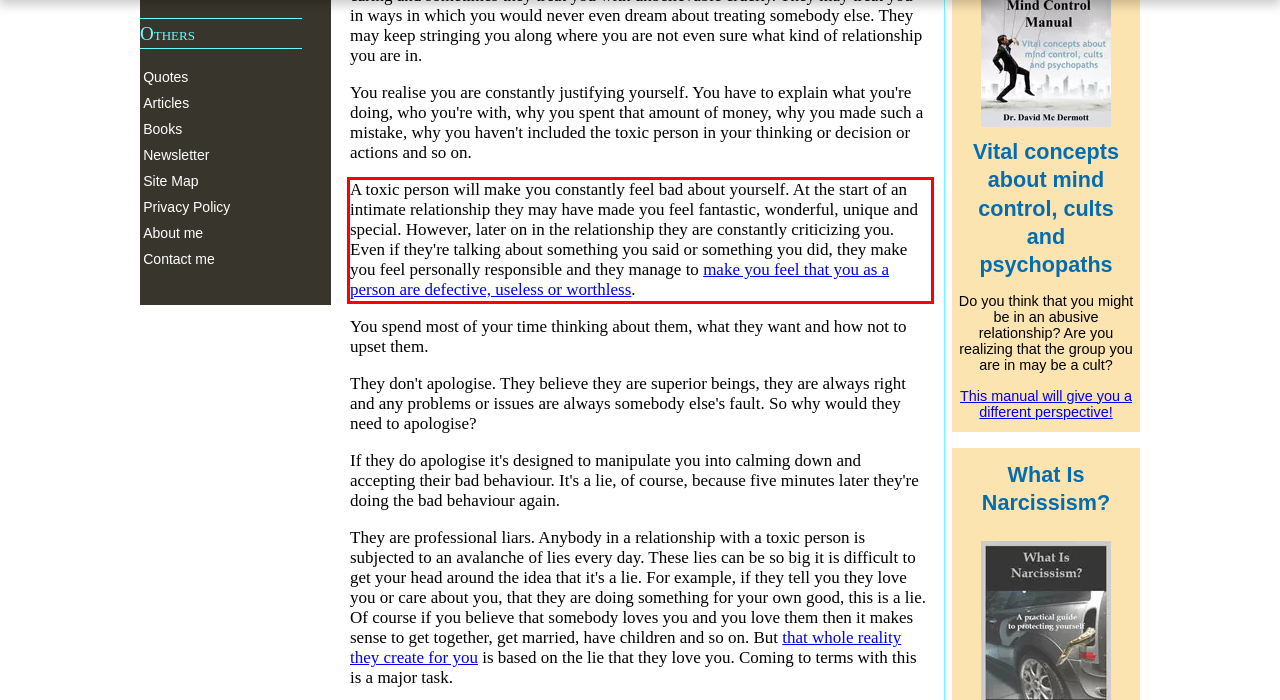Within the screenshot of a webpage, identify the red bounding box and perform OCR to capture the text content it contains.

A toxic person will make you constantly feel bad about yourself. At the start of an intimate relationship they may have made you feel fantastic, wonderful, unique and special. However, later on in the relationship they are constantly criticizing you. Even if they're talking about something you said or something you did, they make you feel personally responsible and they manage to make you feel that you as a person are defective, useless or worthless.